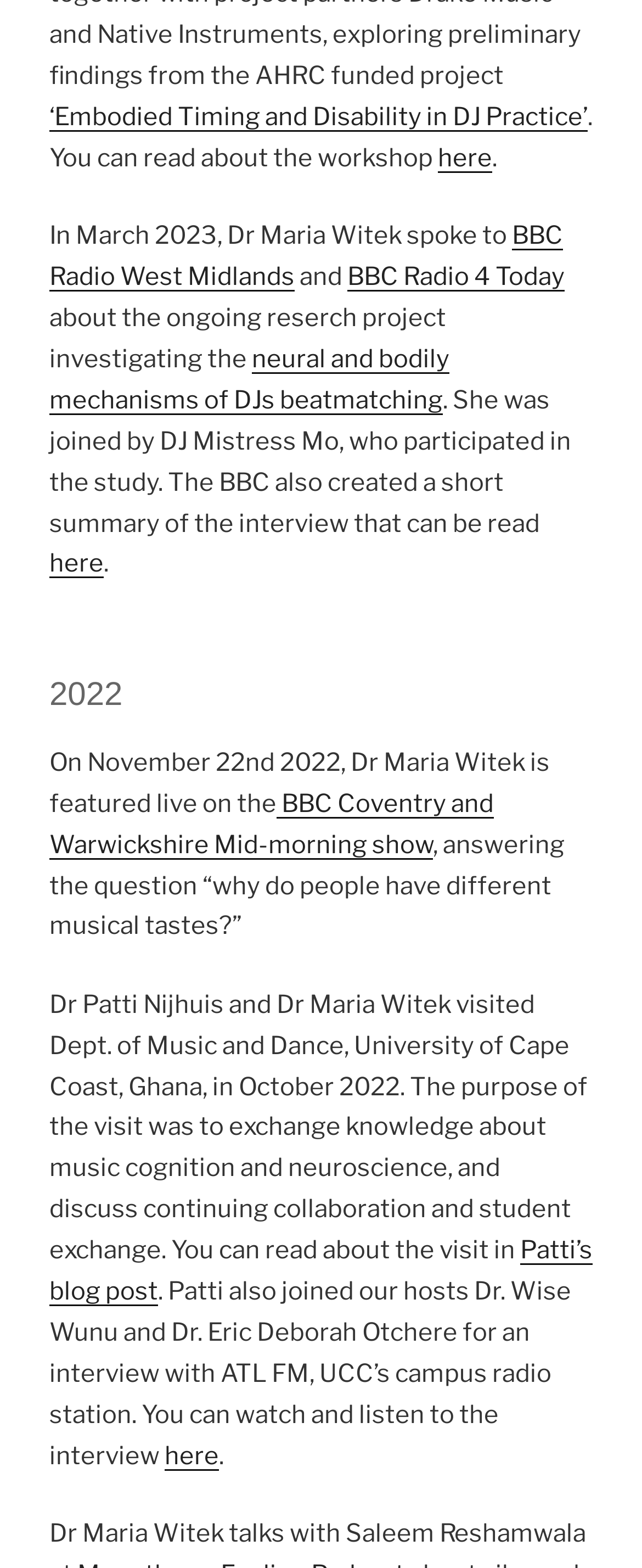Carefully examine the image and provide an in-depth answer to the question: What is Dr. Maria Witek's research project about?

Based on the webpage, Dr. Maria Witek spoke to BBC Radio West Midlands and BBC Radio 4 Today about her ongoing research project, which is investigating the neural and bodily mechanisms of DJs beatmatching.